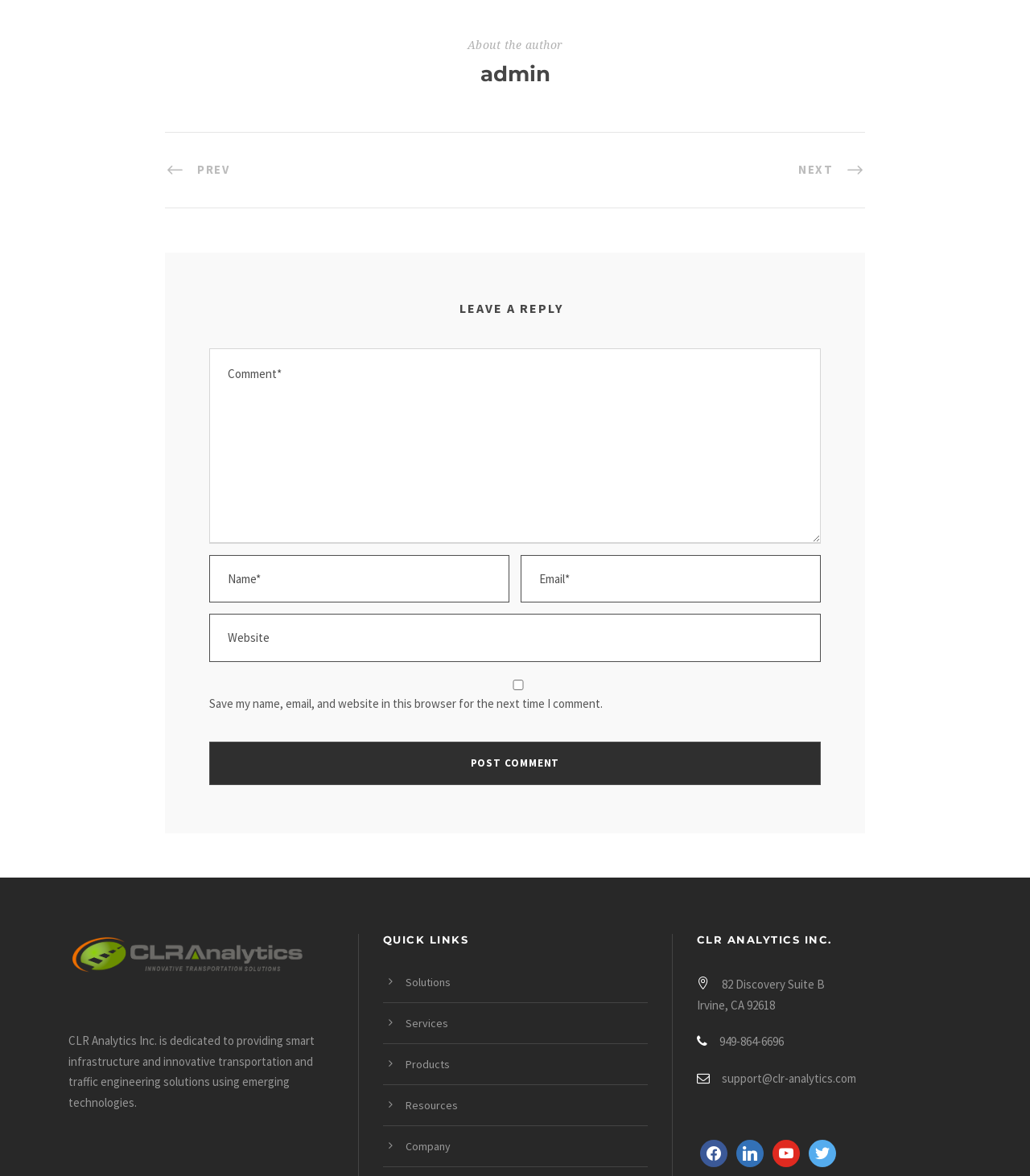Provide the bounding box coordinates for the UI element that is described by this text: "Legal Notice / Impressum". The coordinates should be in the form of four float numbers between 0 and 1: [left, top, right, bottom].

None